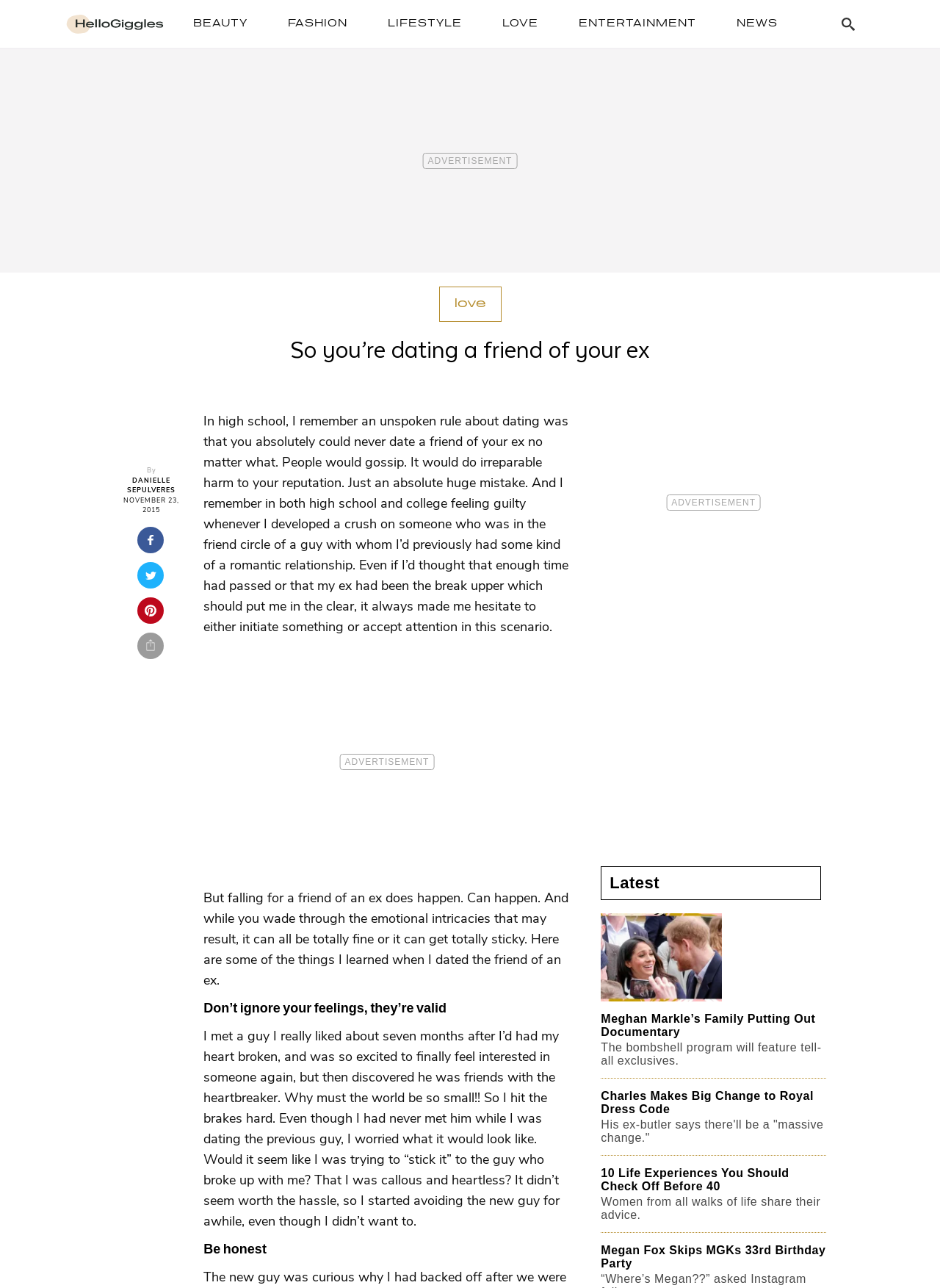Locate the bounding box coordinates of the clickable region necessary to complete the following instruction: "Paste a video URL". Provide the coordinates in the format of four float numbers between 0 and 1, i.e., [left, top, right, bottom].

None